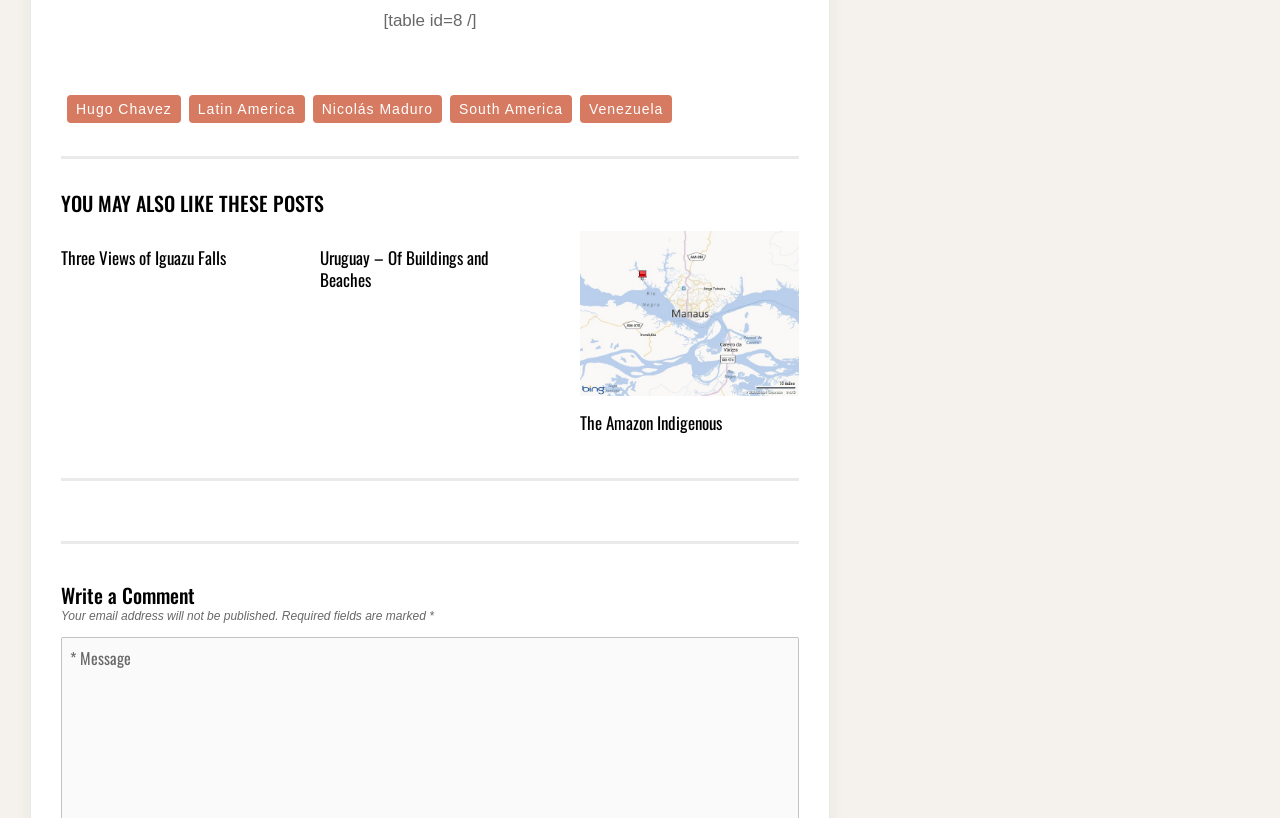What is the purpose of the comment section?
Your answer should be a single word or phrase derived from the screenshot.

To write a comment